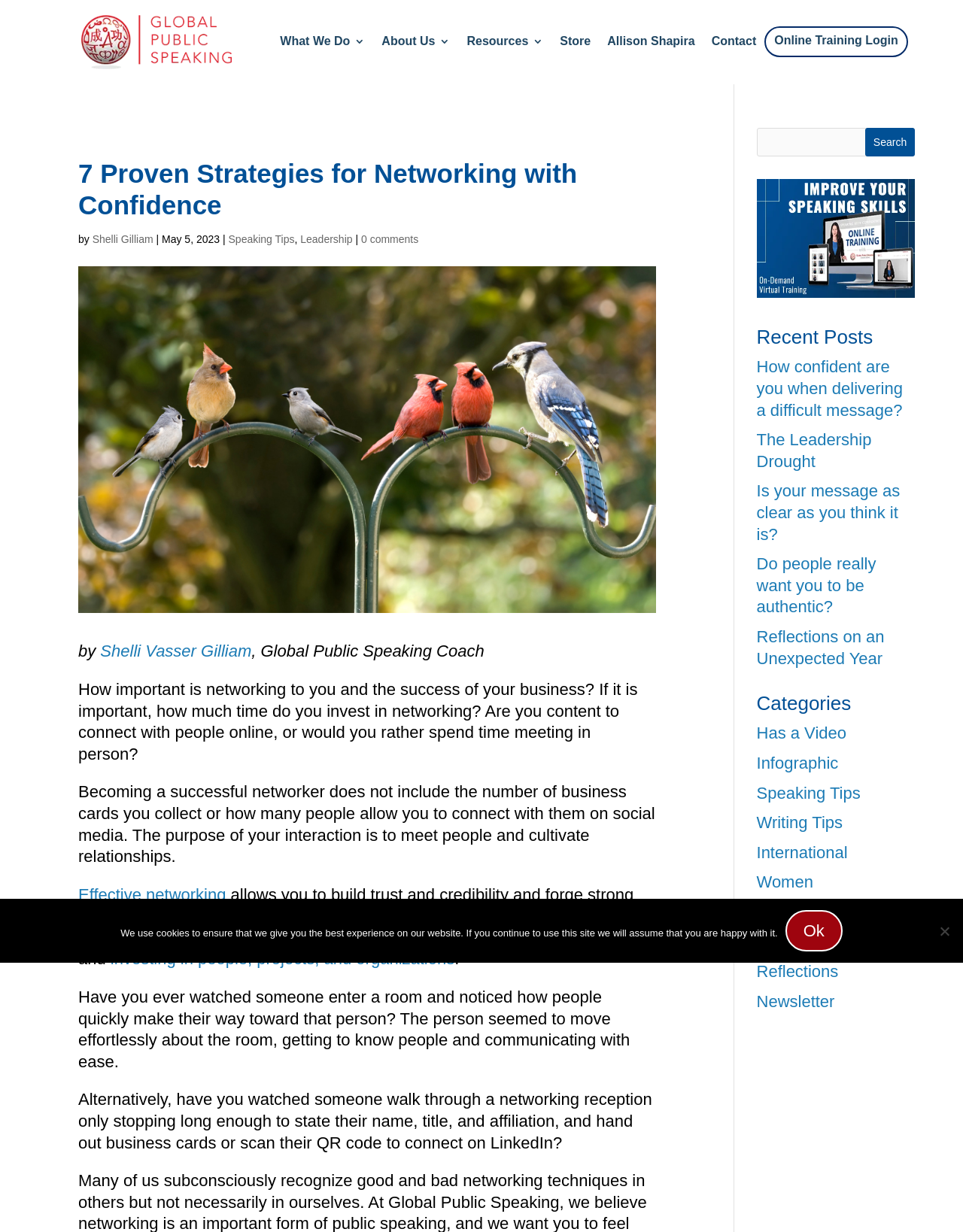Refer to the image and offer a detailed explanation in response to the question: What is the purpose of networking?

I found the answer by reading the article which states that 'Effective networking allows you to build trust and credibility and forge strong relationships with people at all levels.'